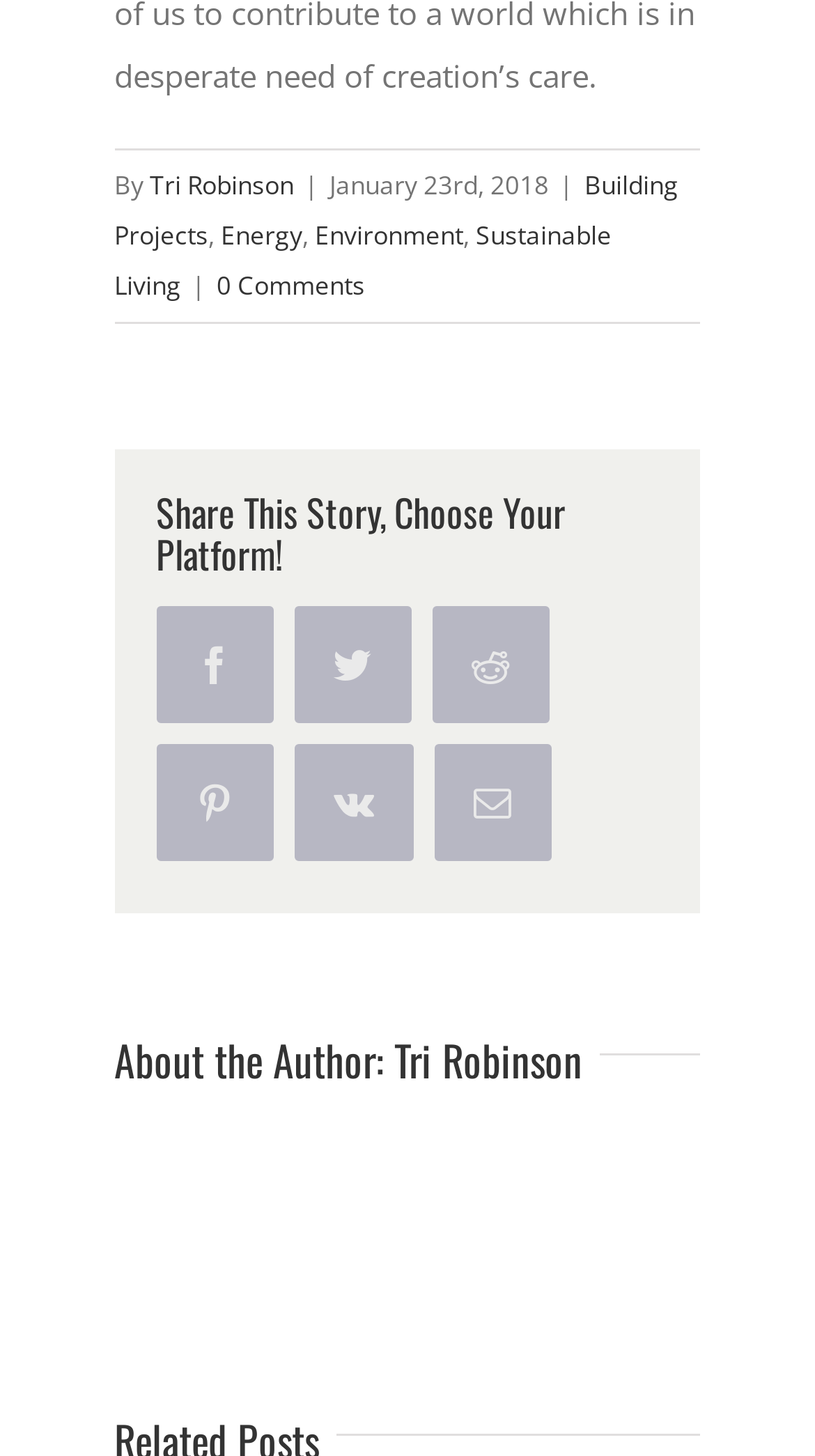Identify the bounding box coordinates of the area you need to click to perform the following instruction: "Share this story on Facebook".

[0.192, 0.416, 0.335, 0.497]